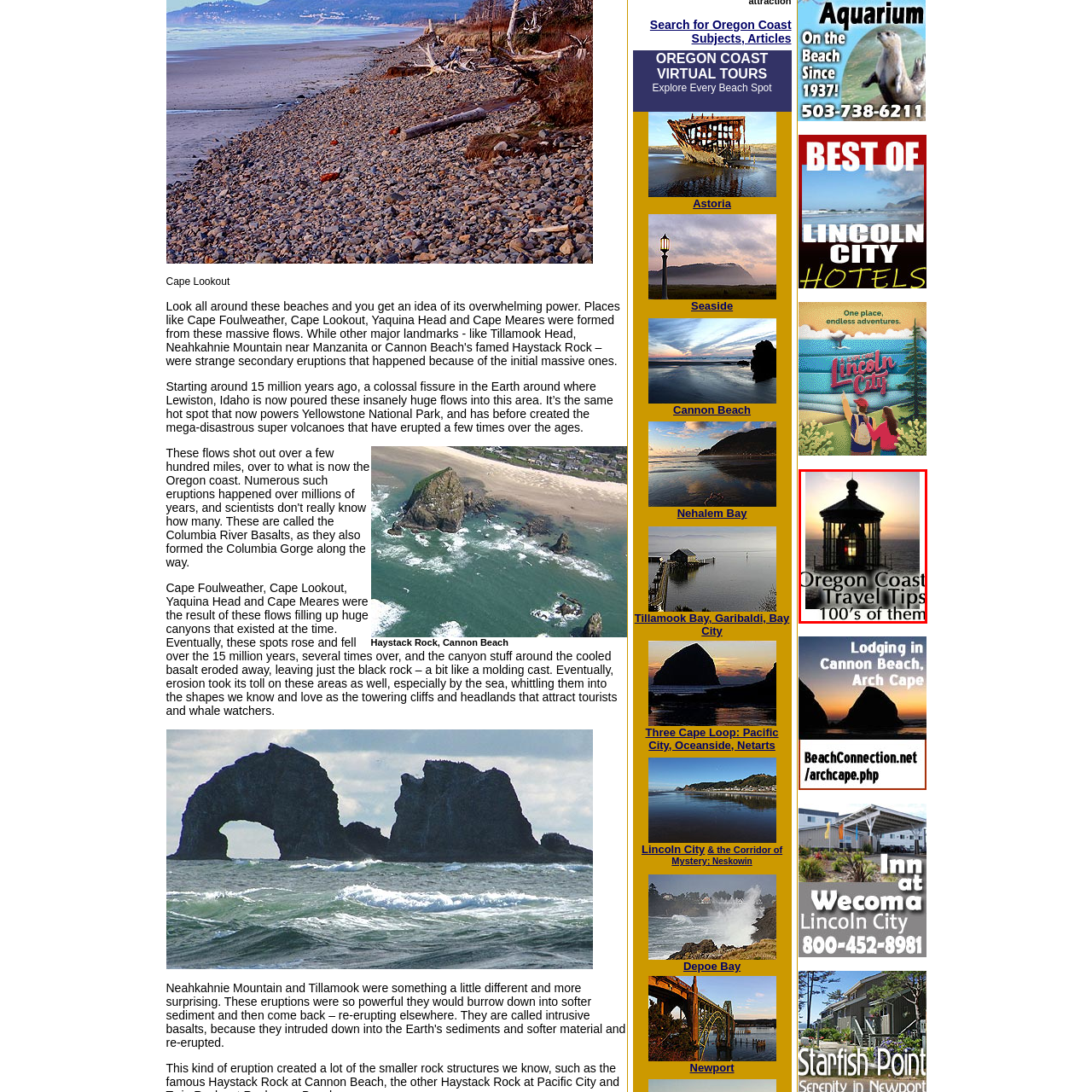Observe the image within the red boundary, What is the location of the lighthouse? Respond with a one-word or short phrase answer.

Oregon Coast